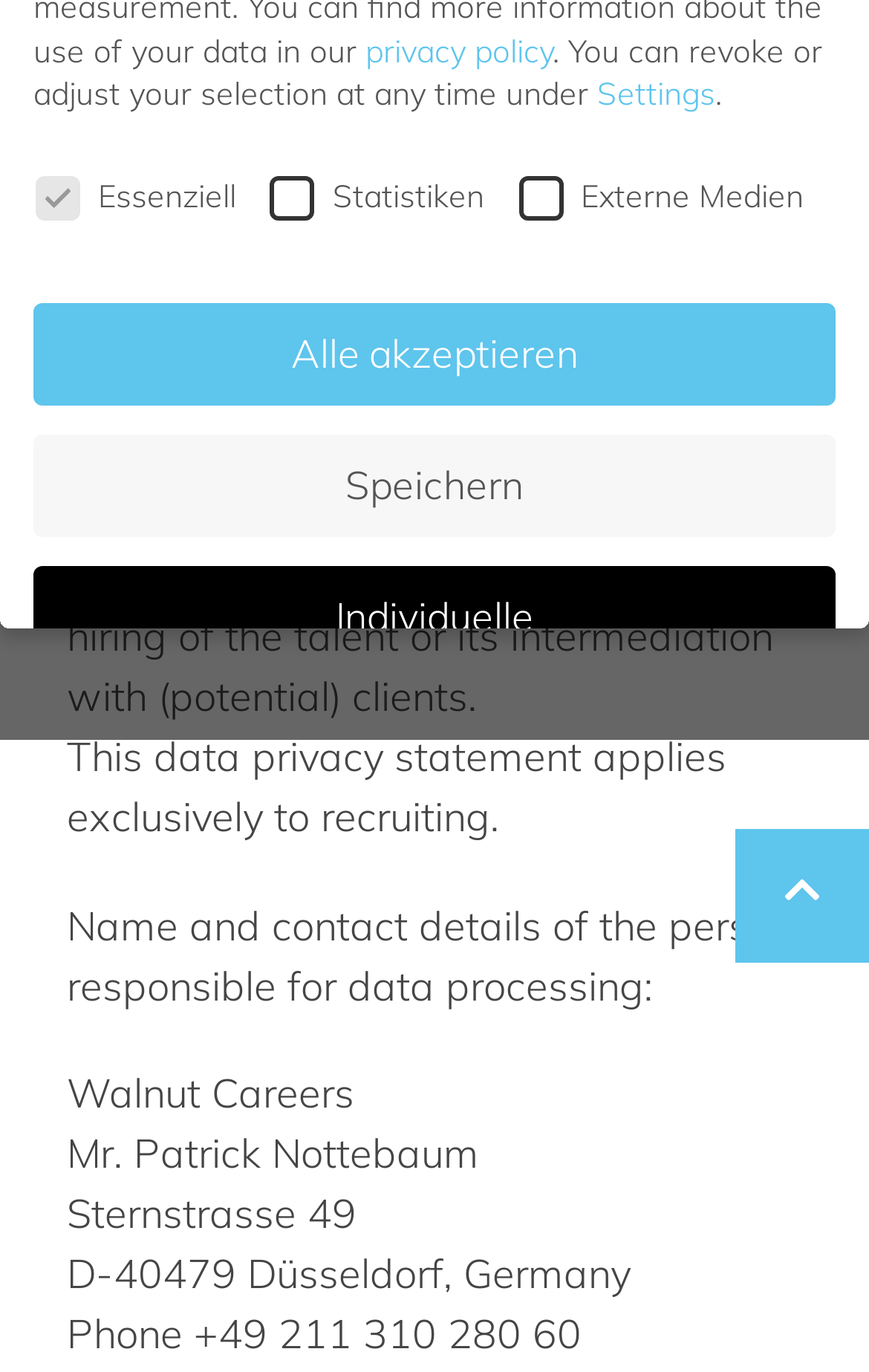Given the element description: "Individuelle Datenschutzeinstellungen", predict the bounding box coordinates of this UI element. The coordinates must be four float numbers between 0 and 1, given as [left, top, right, bottom].

[0.038, 0.412, 0.962, 0.518]